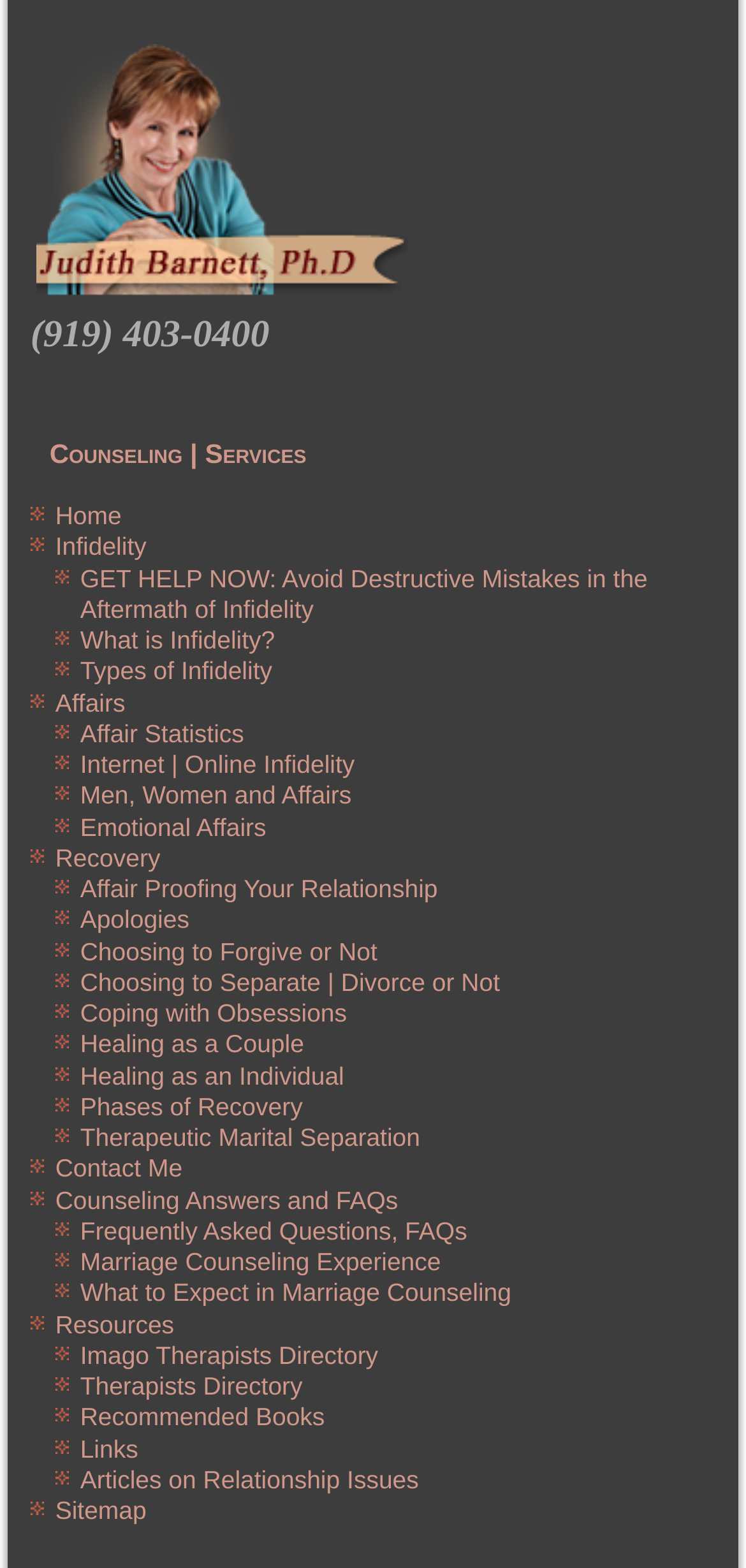Pinpoint the bounding box coordinates of the clickable area needed to execute the instruction: "Get help now for infidelity aftermath". The coordinates should be specified as four float numbers between 0 and 1, i.e., [left, top, right, bottom].

[0.107, 0.359, 0.868, 0.398]